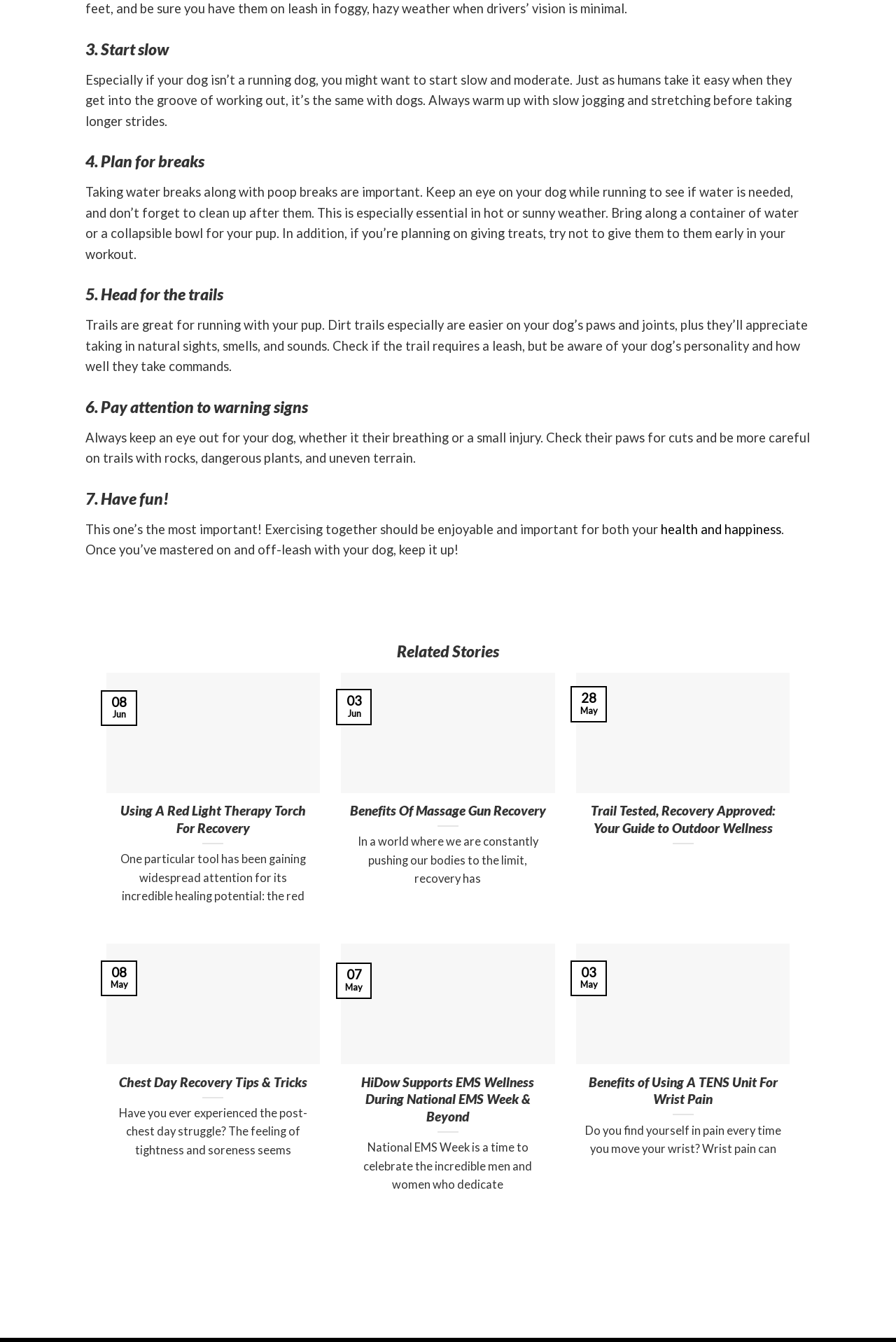What is the first tip for running with dogs? Observe the screenshot and provide a one-word or short phrase answer.

Start slow